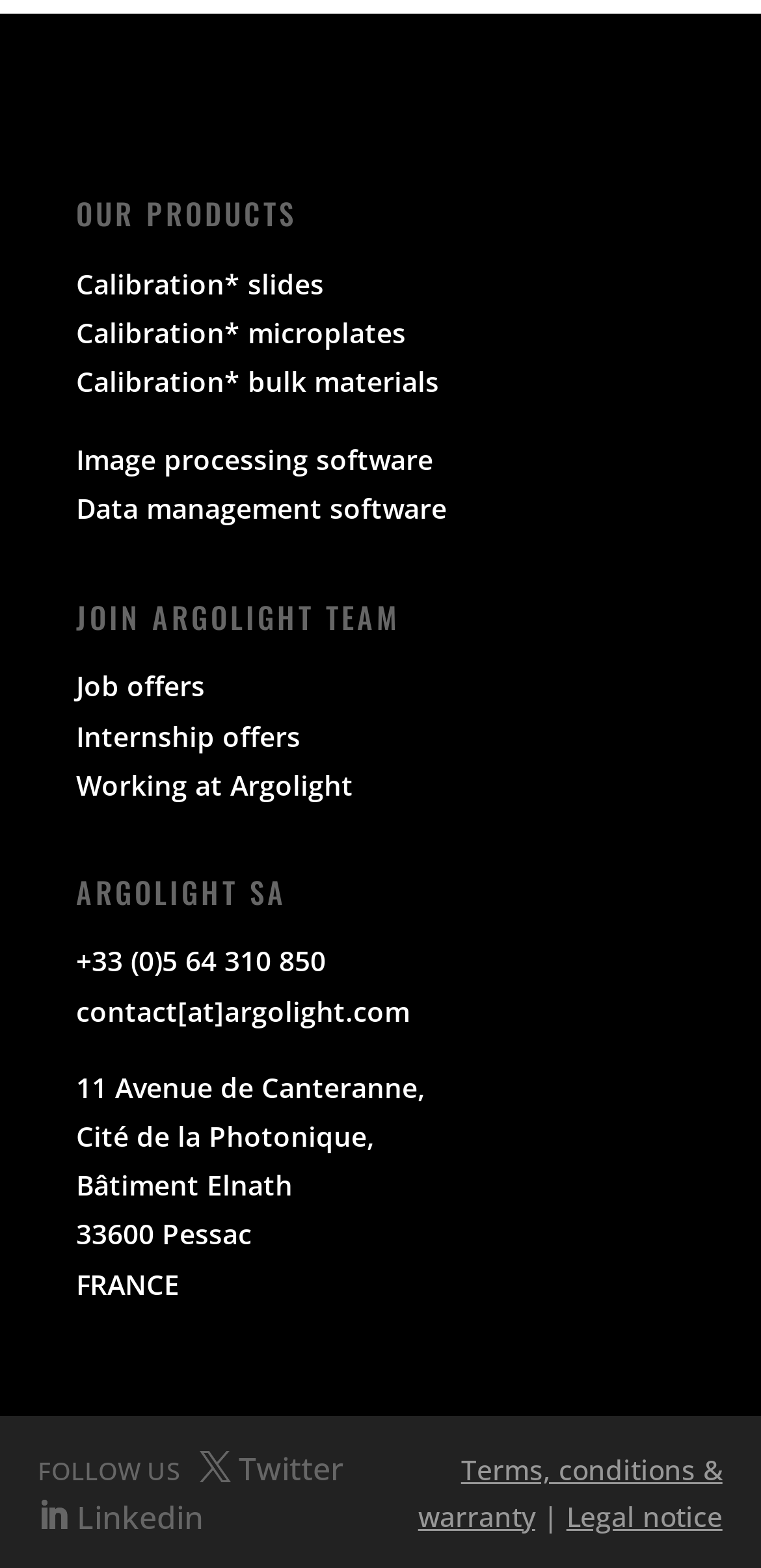What social media platforms is Argolight on?
Look at the image and respond with a one-word or short-phrase answer.

Twitter, Linkedin